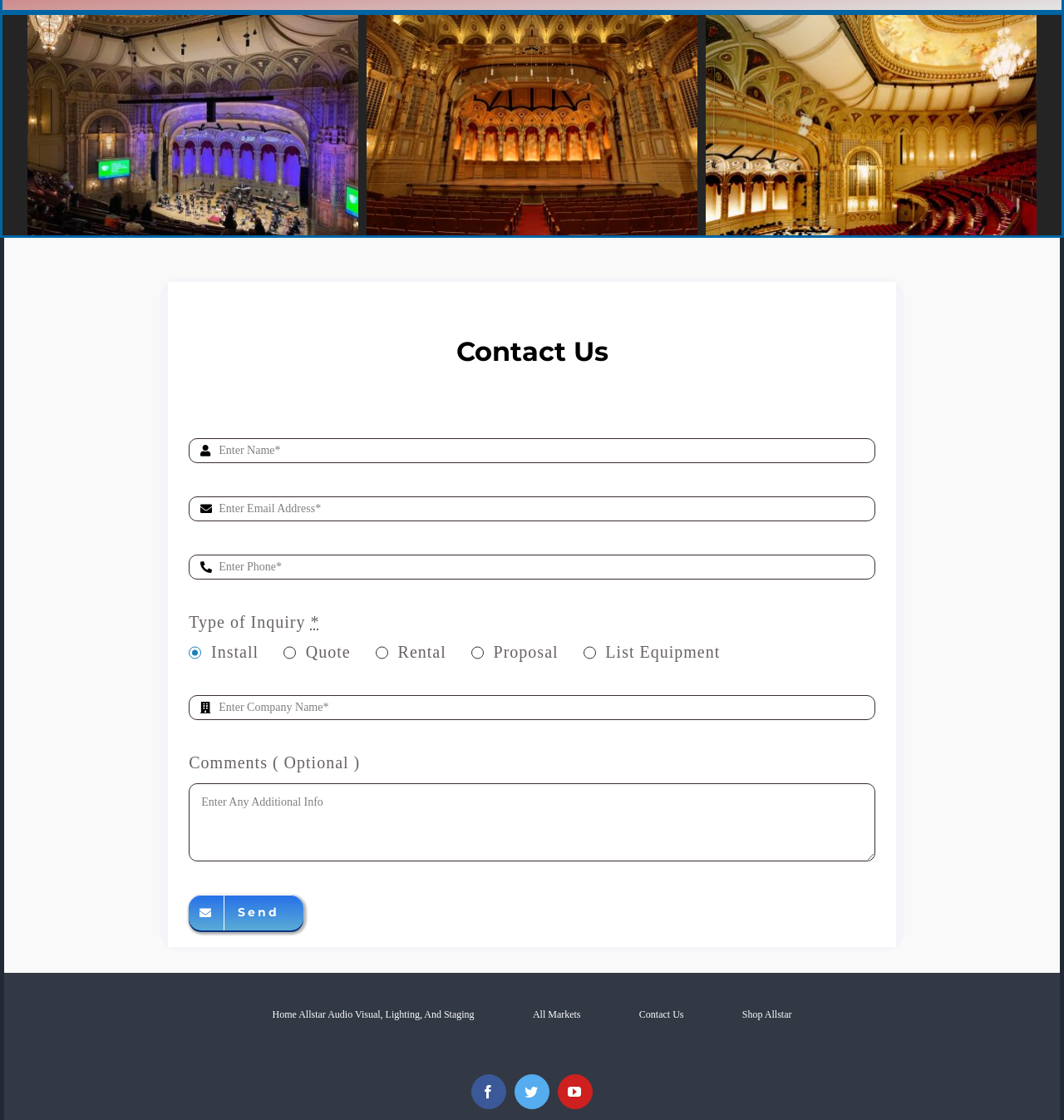Find the bounding box coordinates for the area that should be clicked to accomplish the instruction: "Click the 'facebook' link".

[0.443, 0.959, 0.476, 0.991]